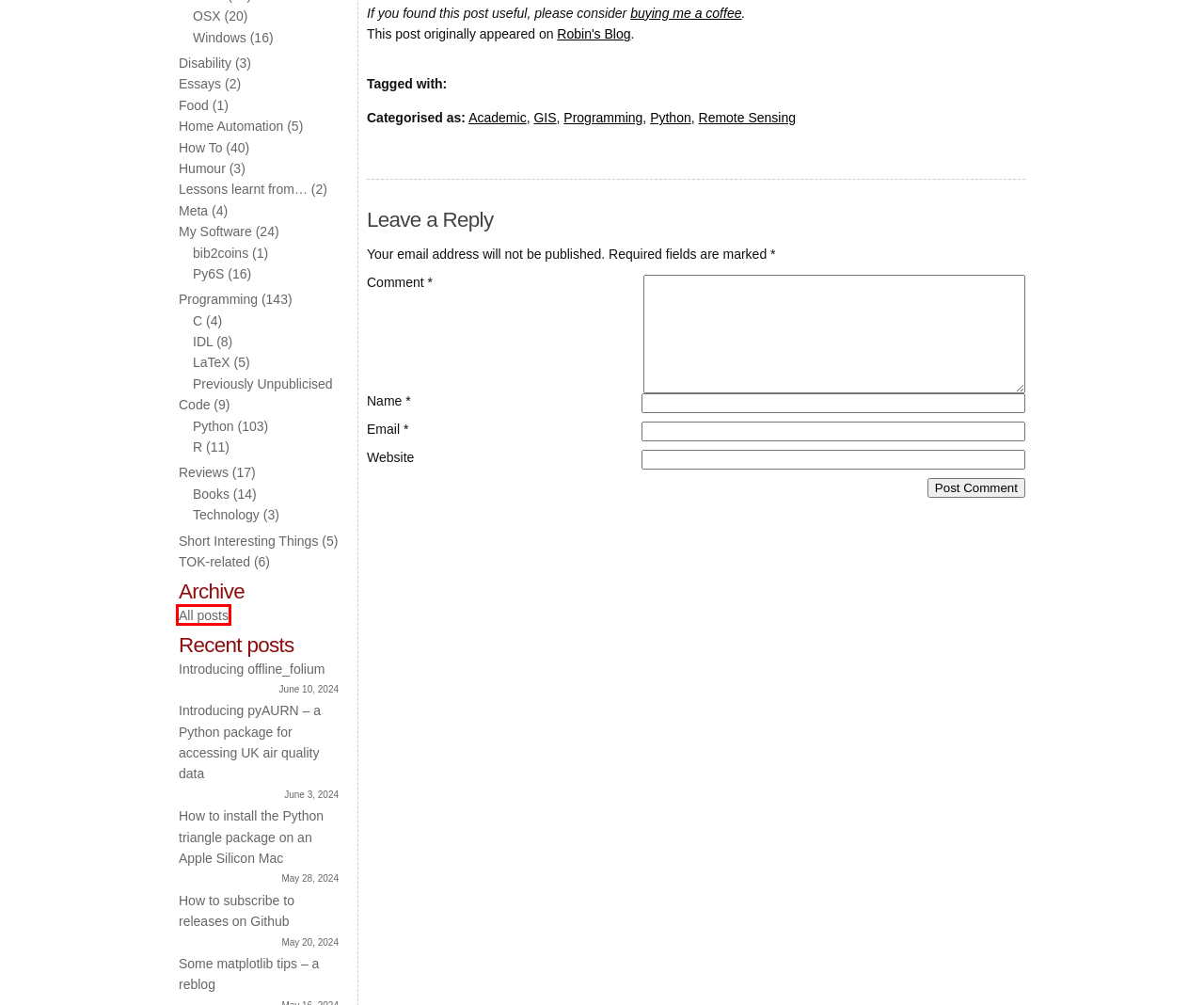Review the screenshot of a webpage that includes a red bounding box. Choose the webpage description that best matches the new webpage displayed after clicking the element within the bounding box. Here are the candidates:
A. Archive « Robin's Blog
B. Previously Unpublicised Code « Robin's Blog
C. Essays « Robin's Blog
D. Short Interesting Things « Robin's Blog
E. Introducing pyAURN – a Python package for accessing UK air quality data « Robin's Blog
F. Humour « Robin's Blog
G. Academic « Robin's Blog
H. Windows « Robin's Blog

A